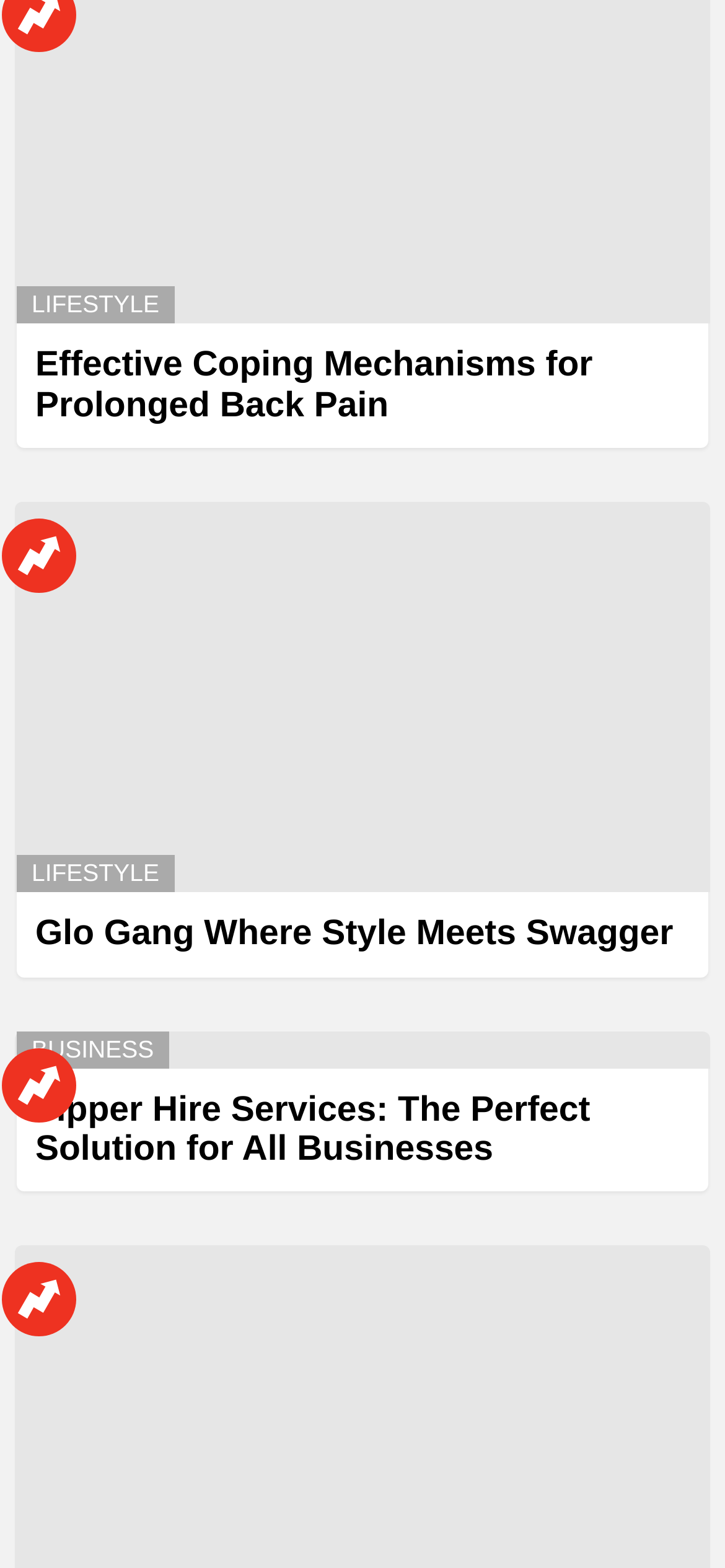Please identify the bounding box coordinates of the area I need to click to accomplish the following instruction: "explore Tipper Hire Services: The Perfect Solution for All Businesses".

[0.021, 0.657, 0.979, 0.681]